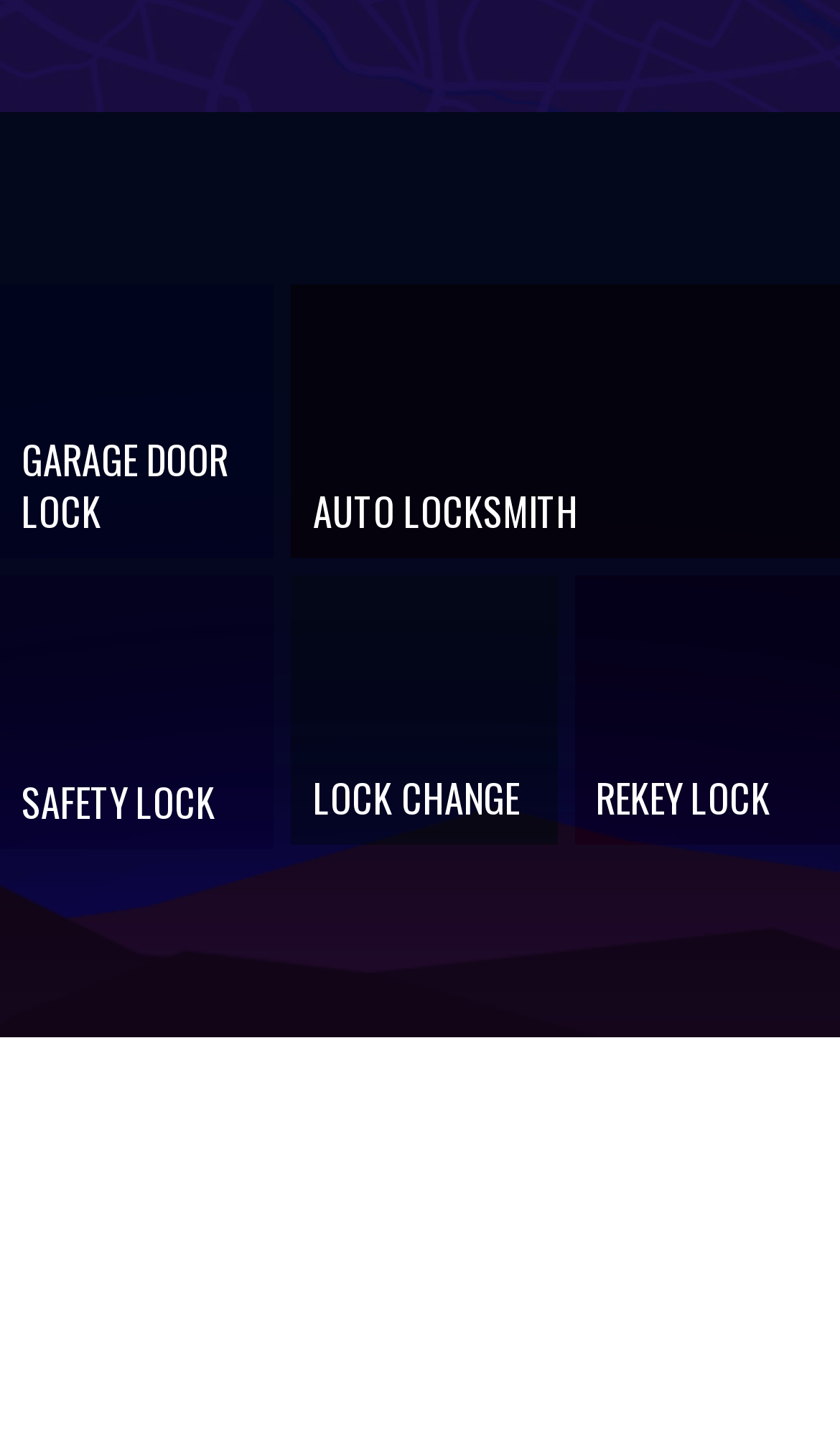What is the first lock type mentioned?
From the details in the image, provide a complete and detailed answer to the question.

The first link on the webpage has an image with the text 'Garage Door Lock', which suggests that it is the first lock type mentioned.